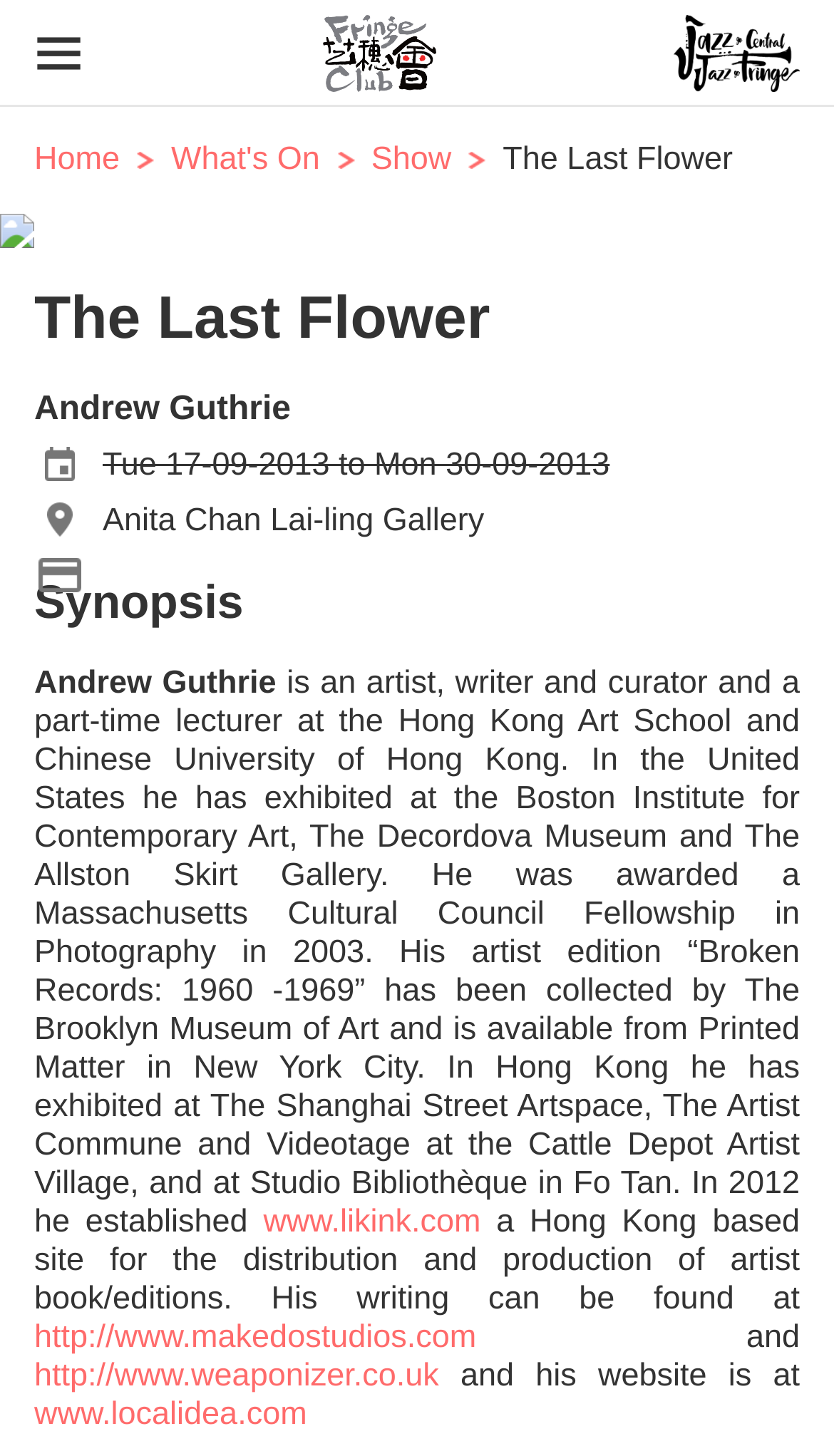Specify the bounding box coordinates of the area that needs to be clicked to achieve the following instruction: "Click the Home button".

[0.141, 0.0, 0.768, 0.073]